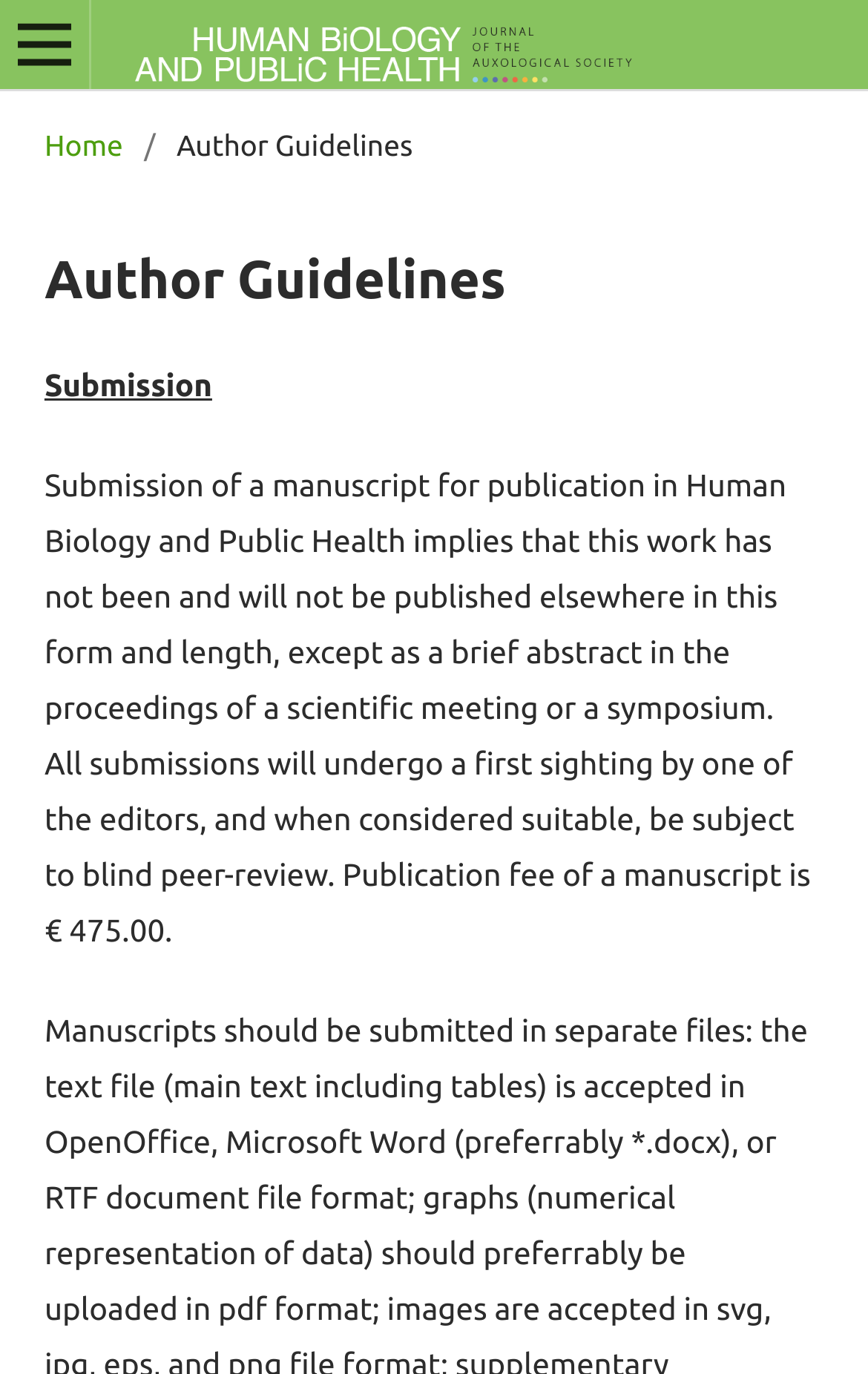Find the bounding box coordinates for the UI element whose description is: "Home". The coordinates should be four float numbers between 0 and 1, in the format [left, top, right, bottom].

[0.051, 0.091, 0.142, 0.123]